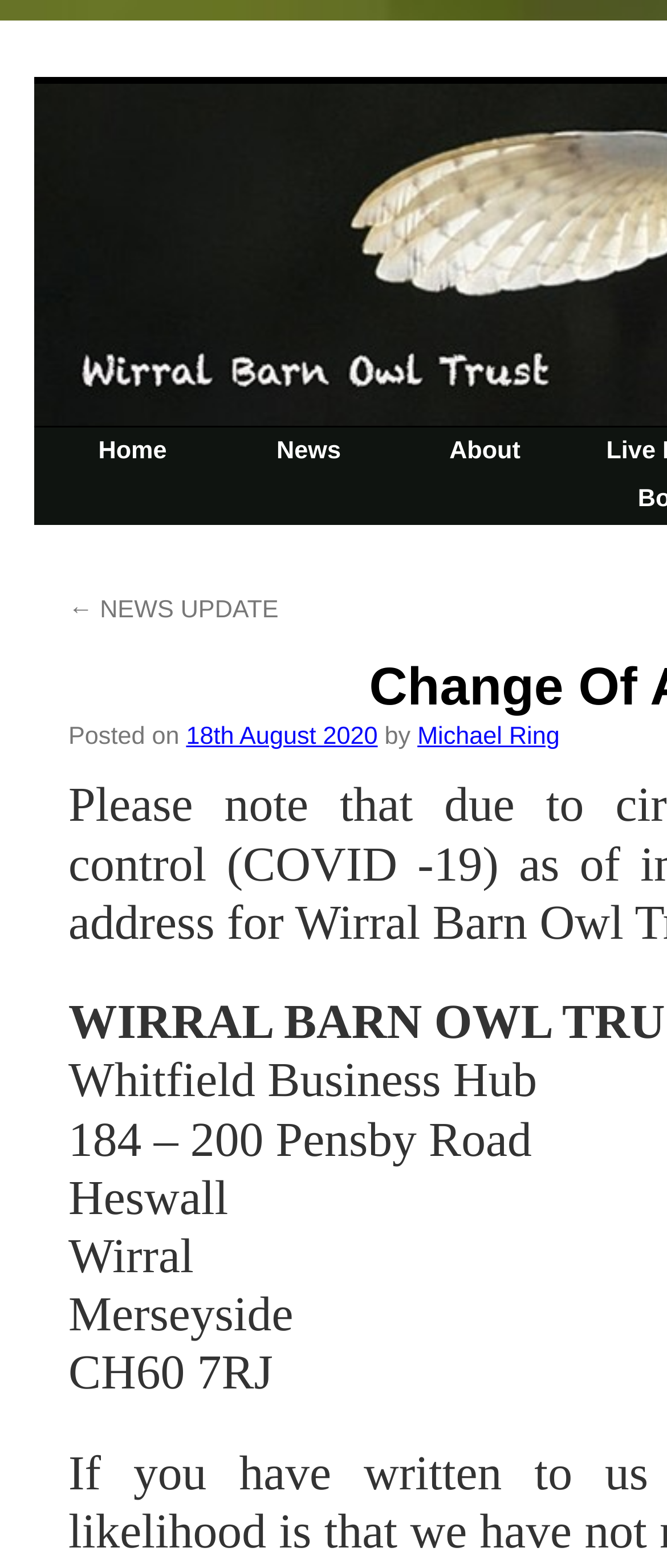What is the date of the latest news update?
Please answer the question with a single word or phrase, referencing the image.

18th August 2020